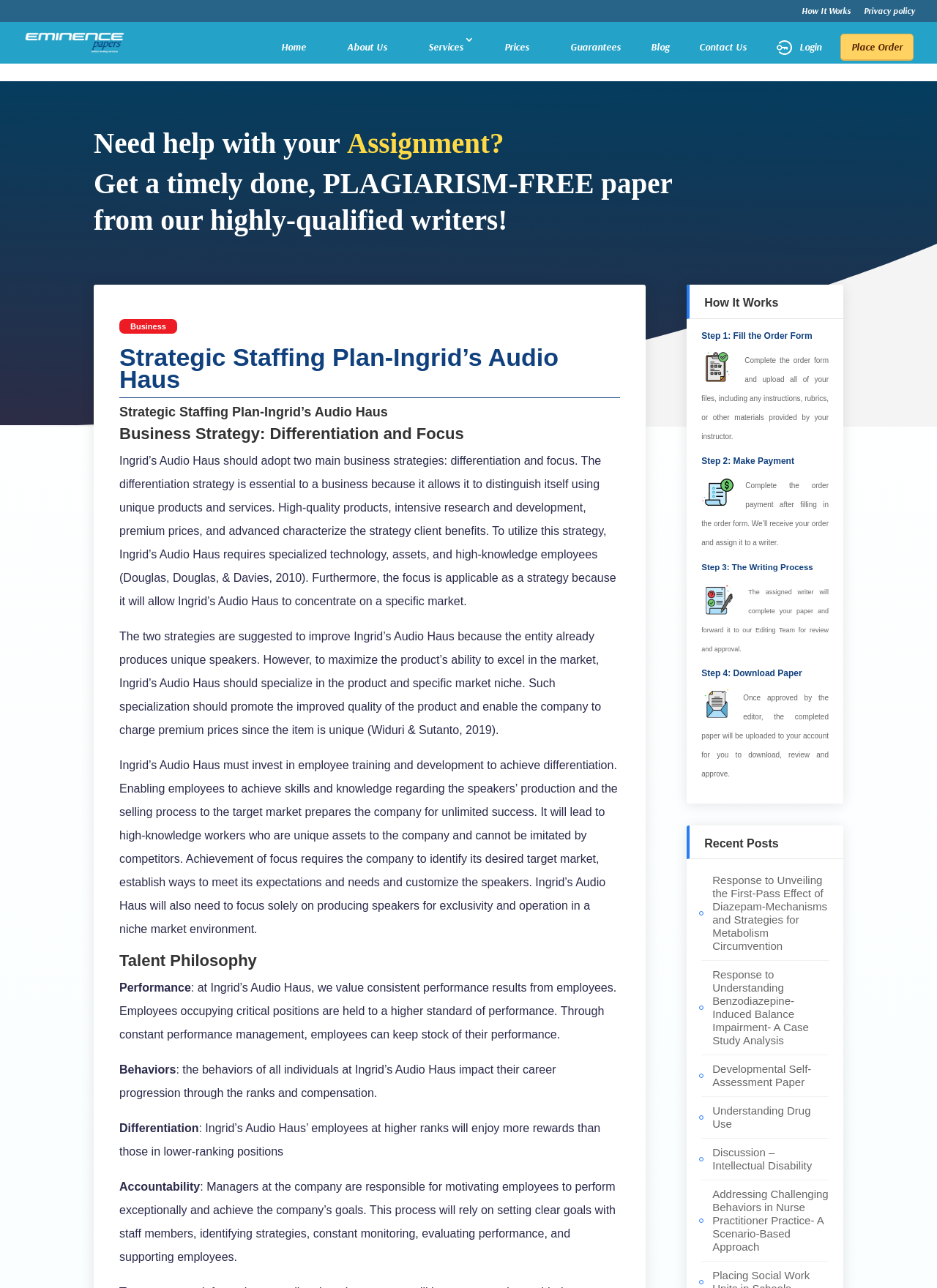Answer the question using only one word or a concise phrase: What is the purpose of employee training and development?

Achieve differentiation